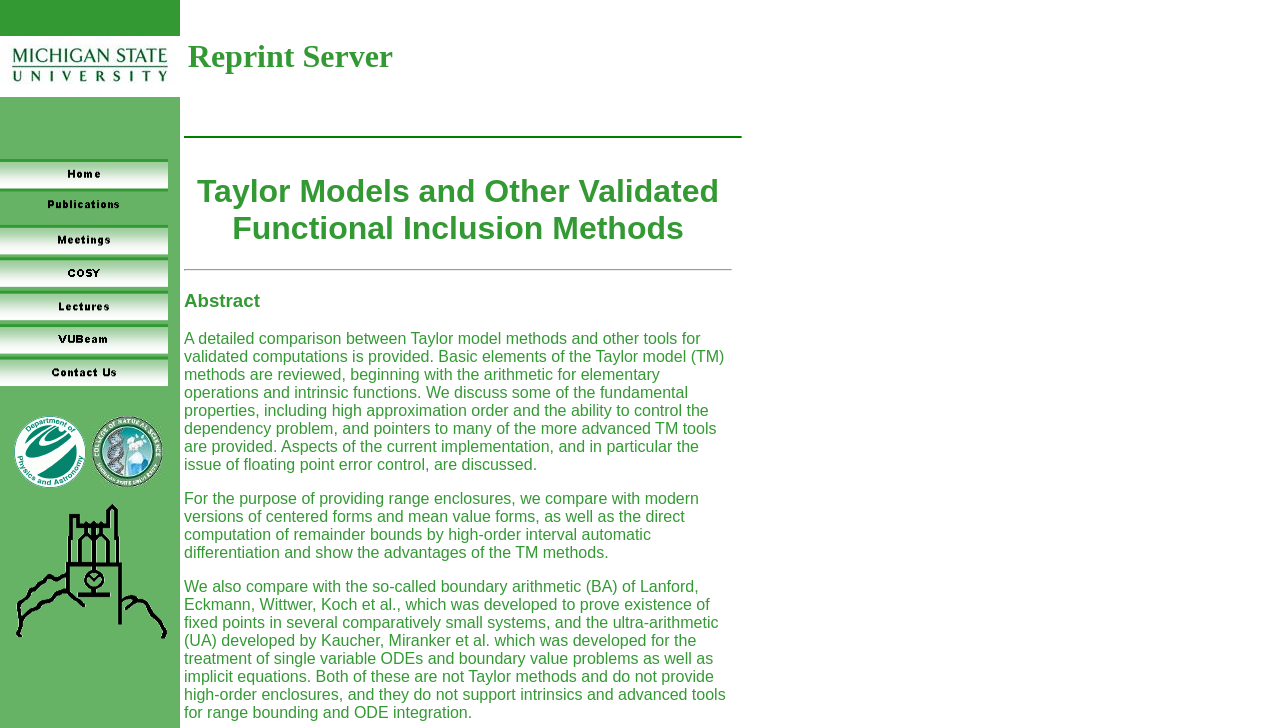What is the purpose of the Taylor model methods?
Provide a well-explained and detailed answer to the question.

The purpose of the Taylor model methods can be inferred from the abstract which mentions that the Taylor model methods are used for providing range enclosures, and also compares them with other methods such as centered forms and mean value forms.